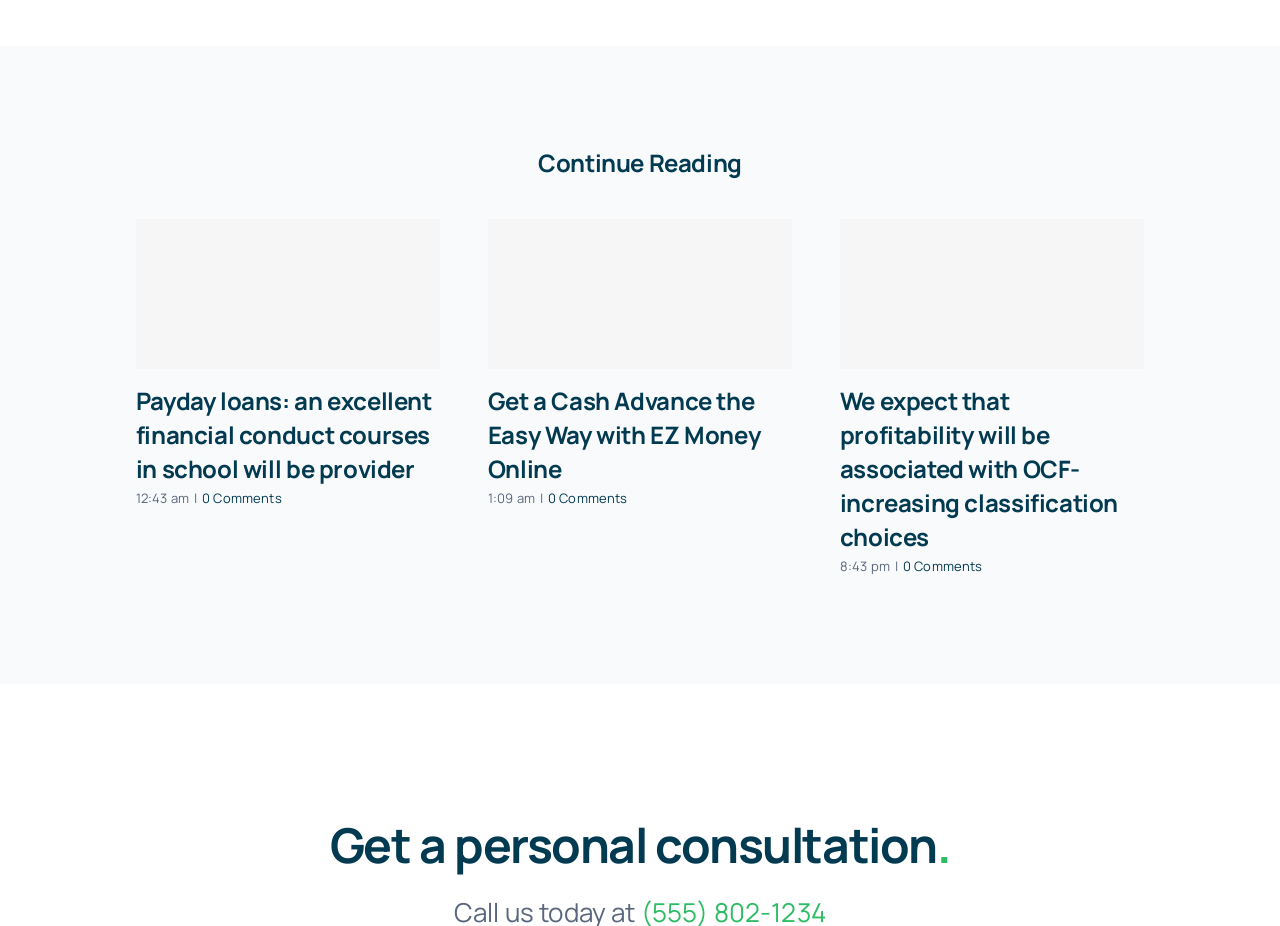Please determine the bounding box coordinates of the area that needs to be clicked to complete this task: 'Click on AusHeritage link'. The coordinates must be four float numbers between 0 and 1, formatted as [left, top, right, bottom].

None